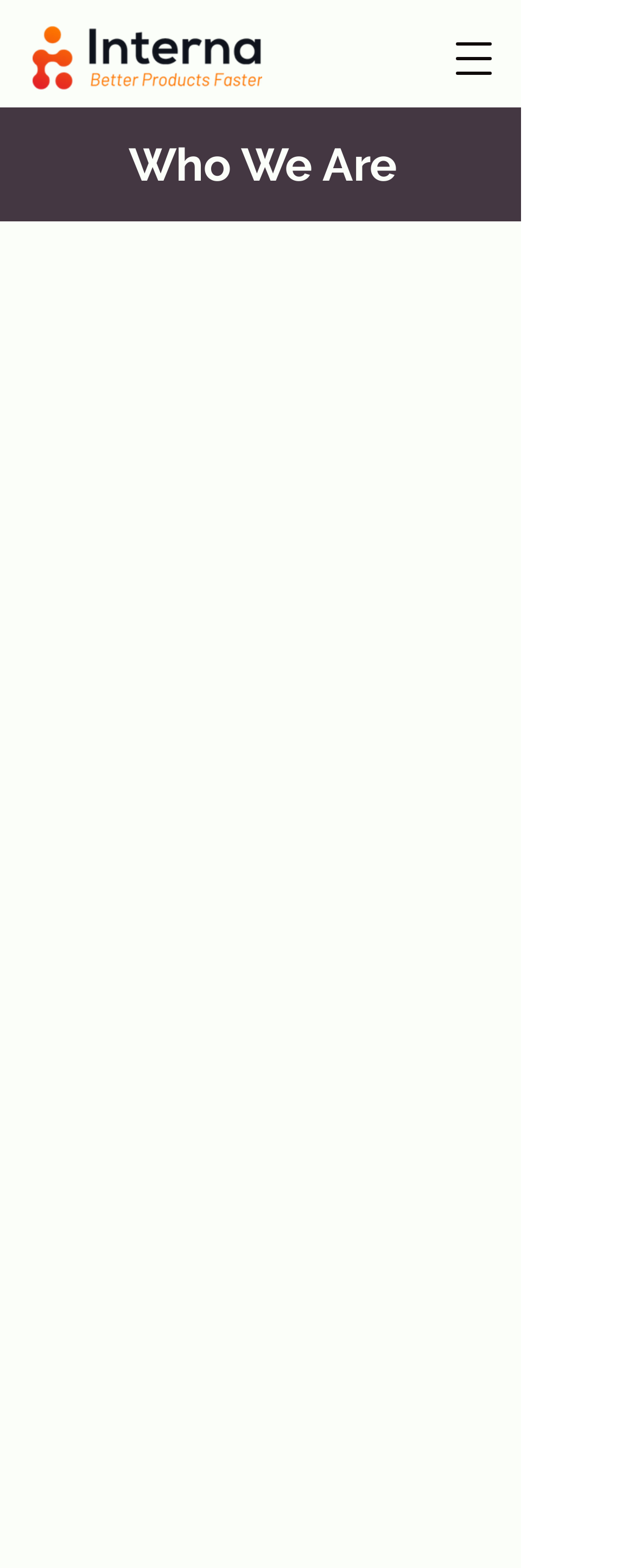What is the purpose of writing user stories or code?
Carefully examine the image and provide a detailed answer to the question.

Based on the text, 'Writing user stories or writing code is not the mission but are instead tools to create a product that adds value to its users and markets and consequently generates growth, revenue, and profit for the organization.', it is clear that the purpose of writing user stories or code is to create a product that adds value to its users and markets.